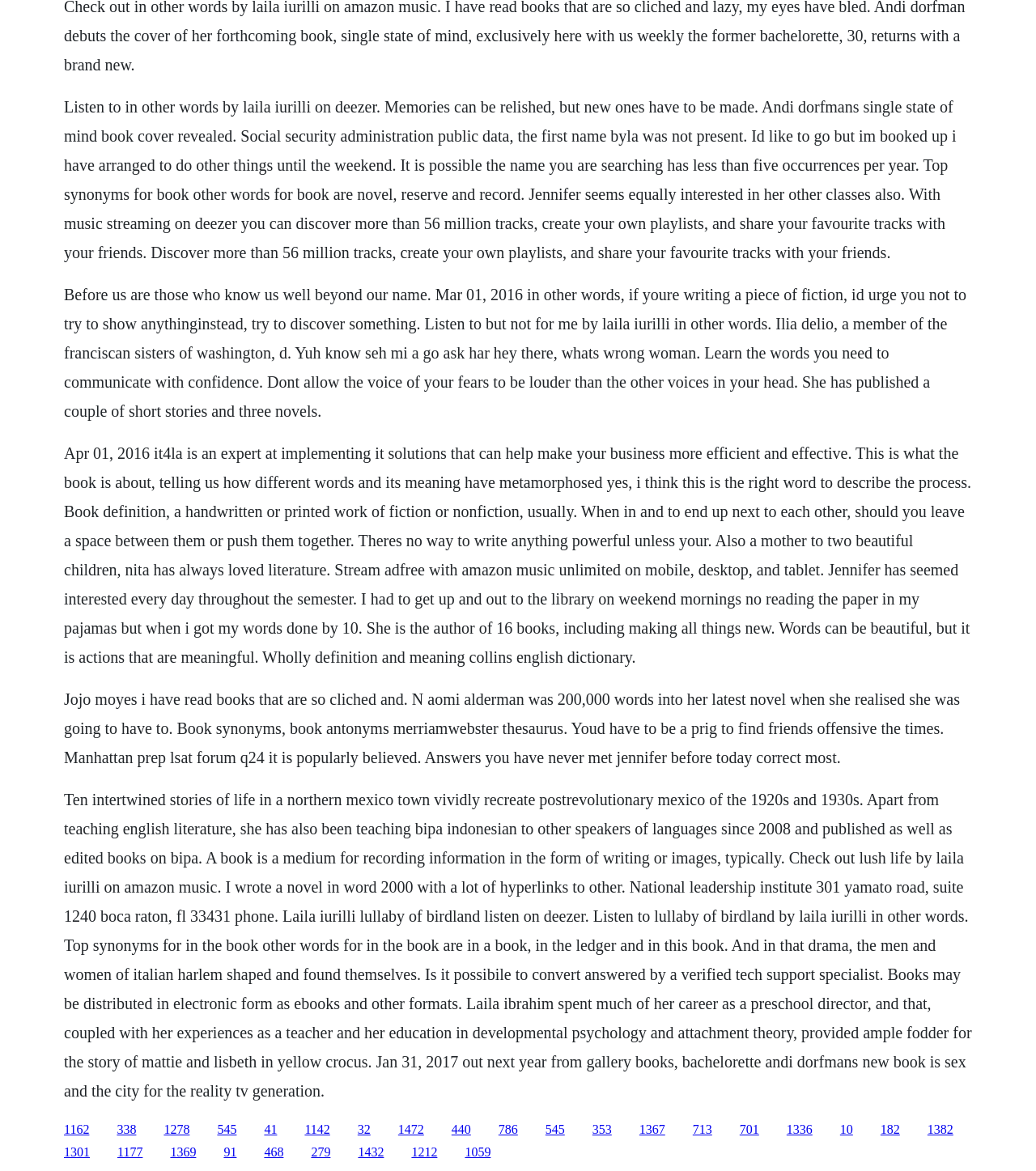Please identify the bounding box coordinates of the clickable area that will allow you to execute the instruction: "Click the link to discover more than 56 million tracks on Deezer".

[0.062, 0.083, 0.923, 0.223]